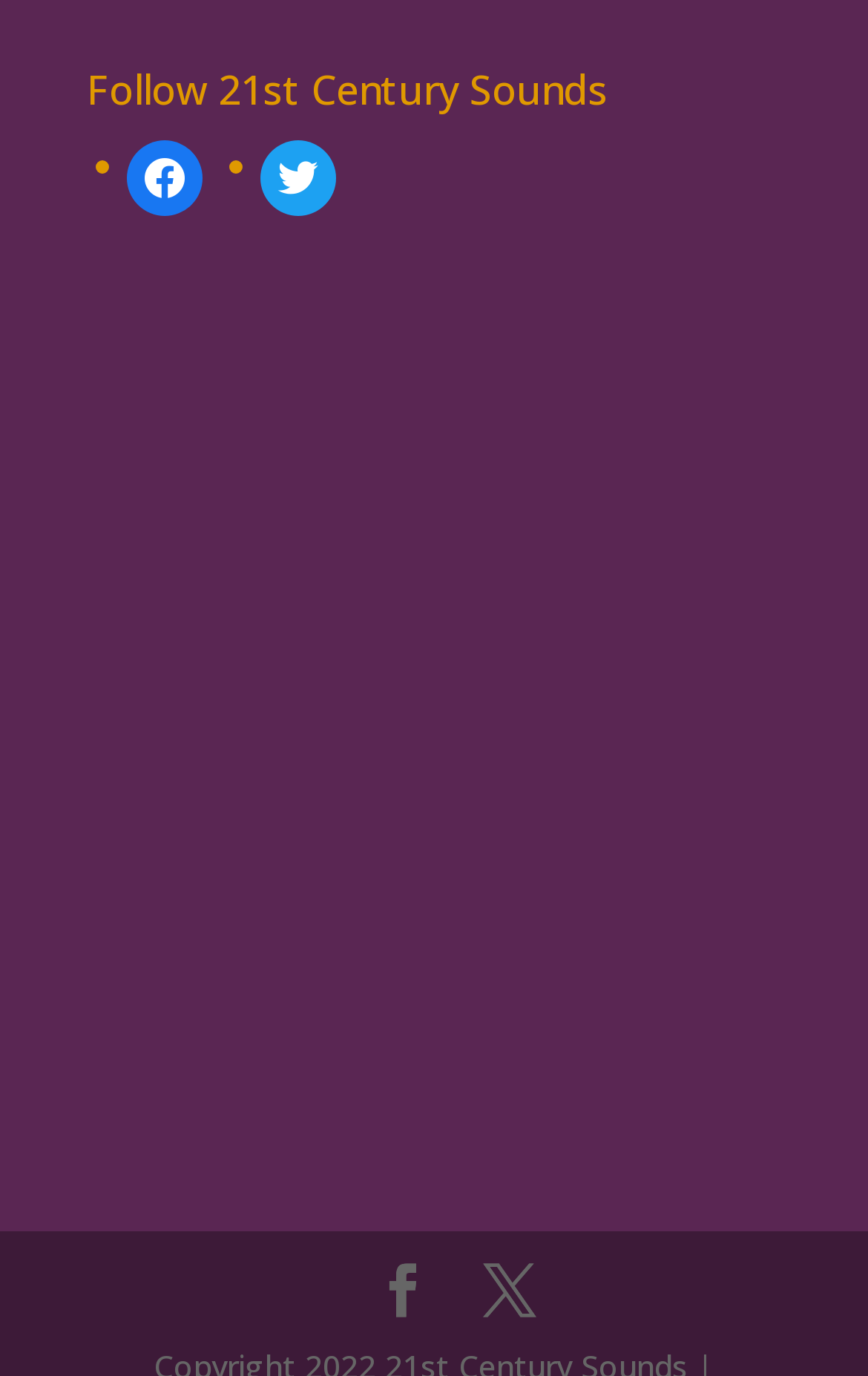Locate the bounding box coordinates of the UI element described by: "X". The bounding box coordinates should consist of four float numbers between 0 and 1, i.e., [left, top, right, bottom].

[0.556, 0.919, 0.618, 0.959]